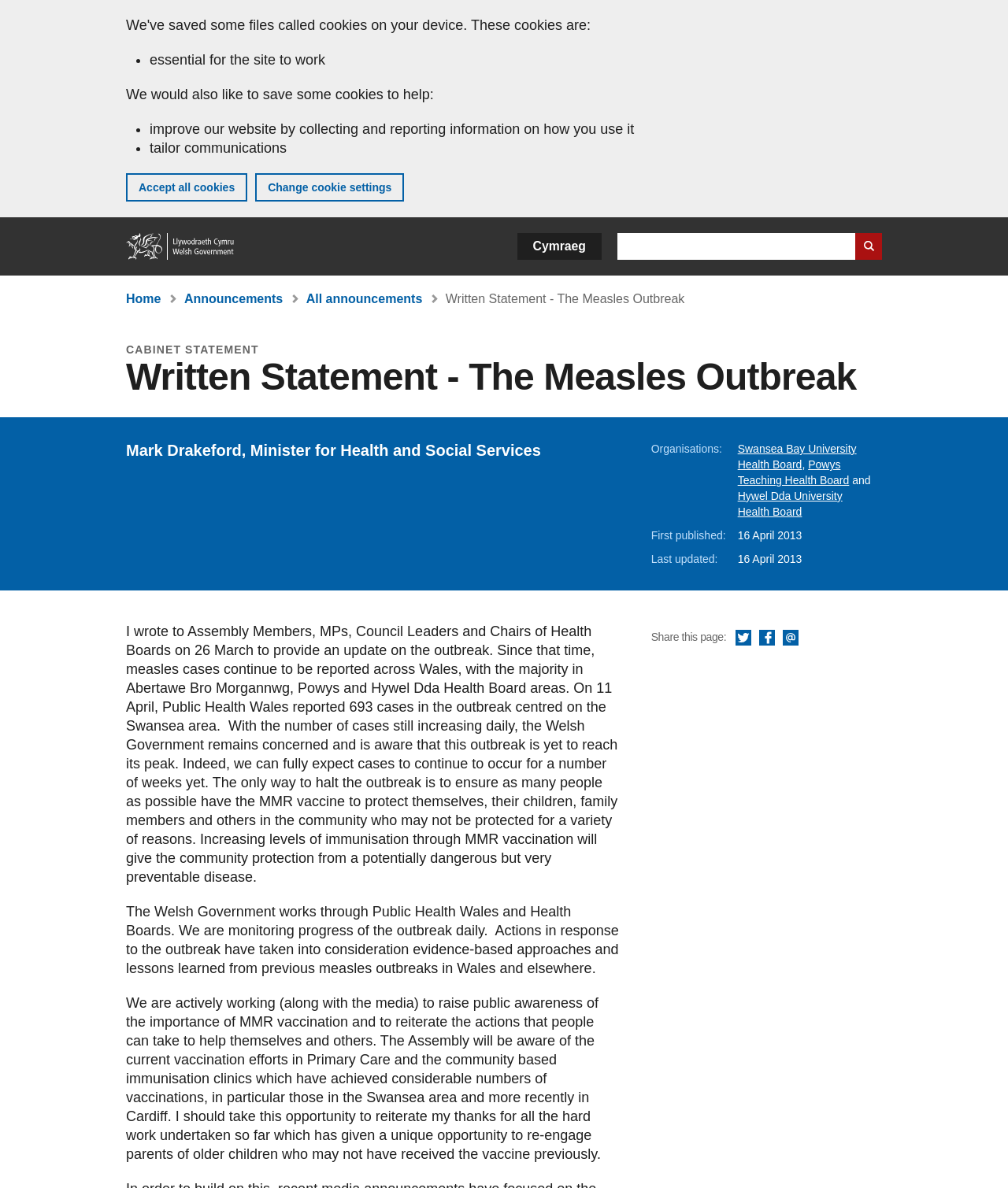Locate the coordinates of the bounding box for the clickable region that fulfills this instruction: "Visit Written Statement - The Measles Outbreak".

[0.442, 0.246, 0.679, 0.257]